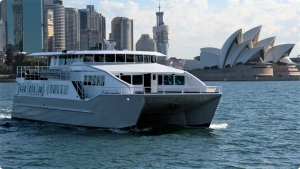How many guests can the ferry accommodate?
Answer the question with a single word or phrase derived from the image.

240